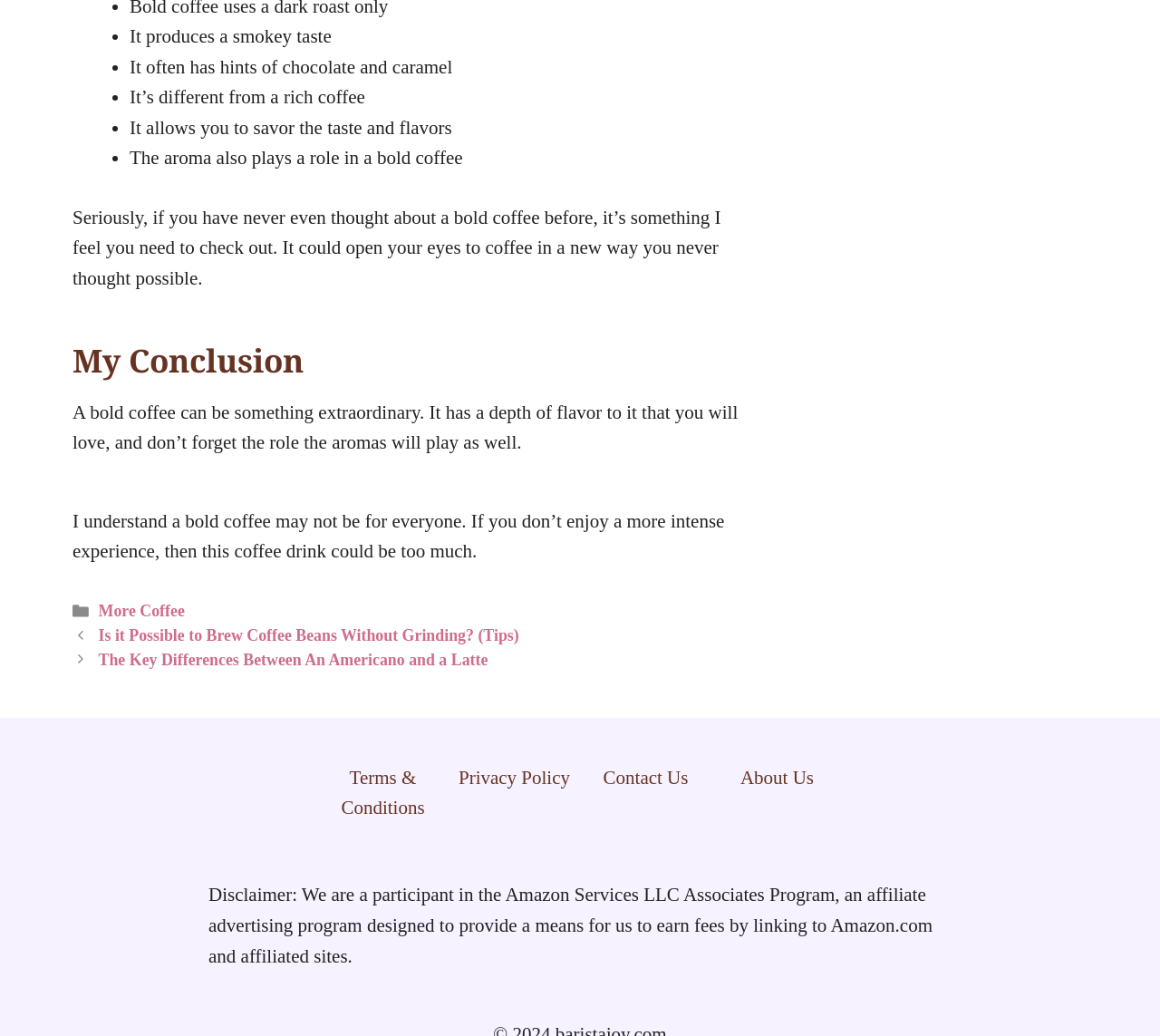How many links are in the footer?
Please give a detailed and elaborate answer to the question based on the image.

The footer section of the webpage contains links to 'Terms & Conditions', 'Privacy Policy', 'Contact Us', and 'About Us', which can be counted to determine the total number of links.